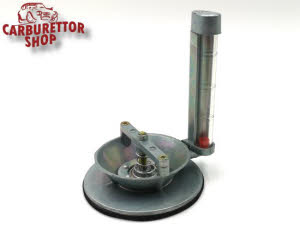Compose a detailed narrative for the image.

The image showcases the Uni-Syn Model A Carburetor Synchronizing Tool, an essential instrument for accurately tuning carburetors. This tool features a circular base and an upright column with a transparent tube, which allows for precise adjustment and measurement of airflow within the carburetor. The design is practical for both professional mechanics and automotive enthusiasts, ensuring optimal performance of carbureted engines. The visible red marker in the tube aids in easily reading the airflow levels. The image is branded with the 'Carburettor Shop' logo, indicating its association with a specialist retailer for carburetor parts and tools. This tool represents a reliable solution for synchronizing carburetors, enhancing the efficiency and performance of various vehicles.